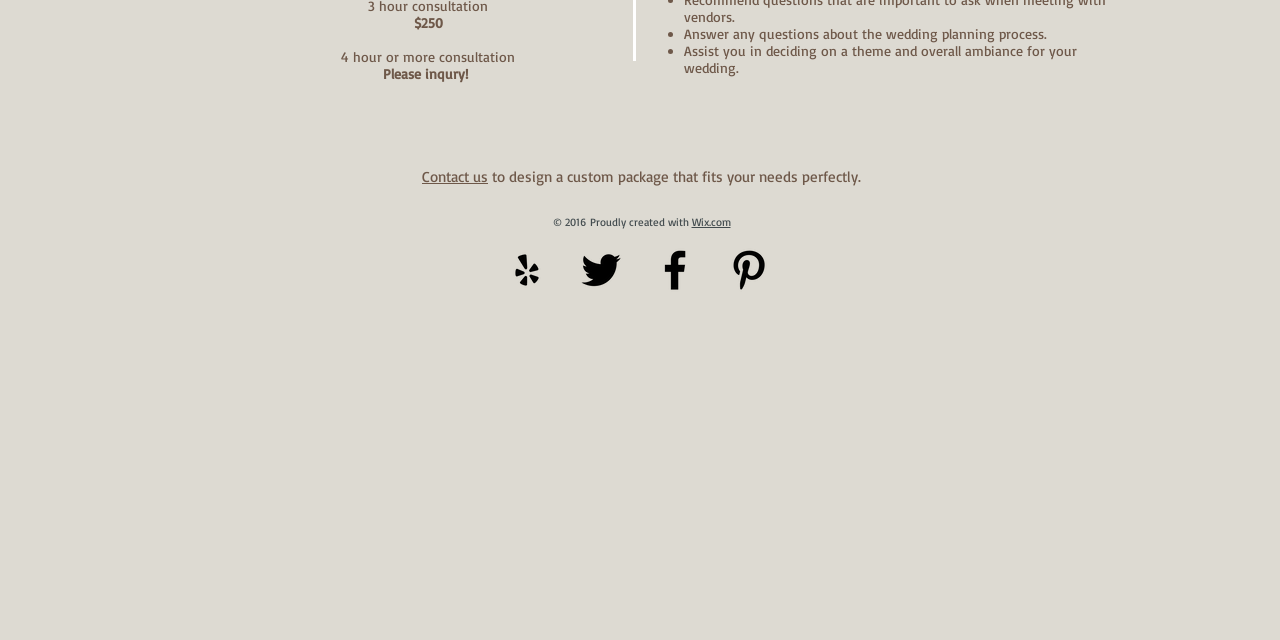Calculate the bounding box coordinates of the UI element given the description: "aria-label="Black Pinterest Icon"".

[0.565, 0.381, 0.605, 0.462]